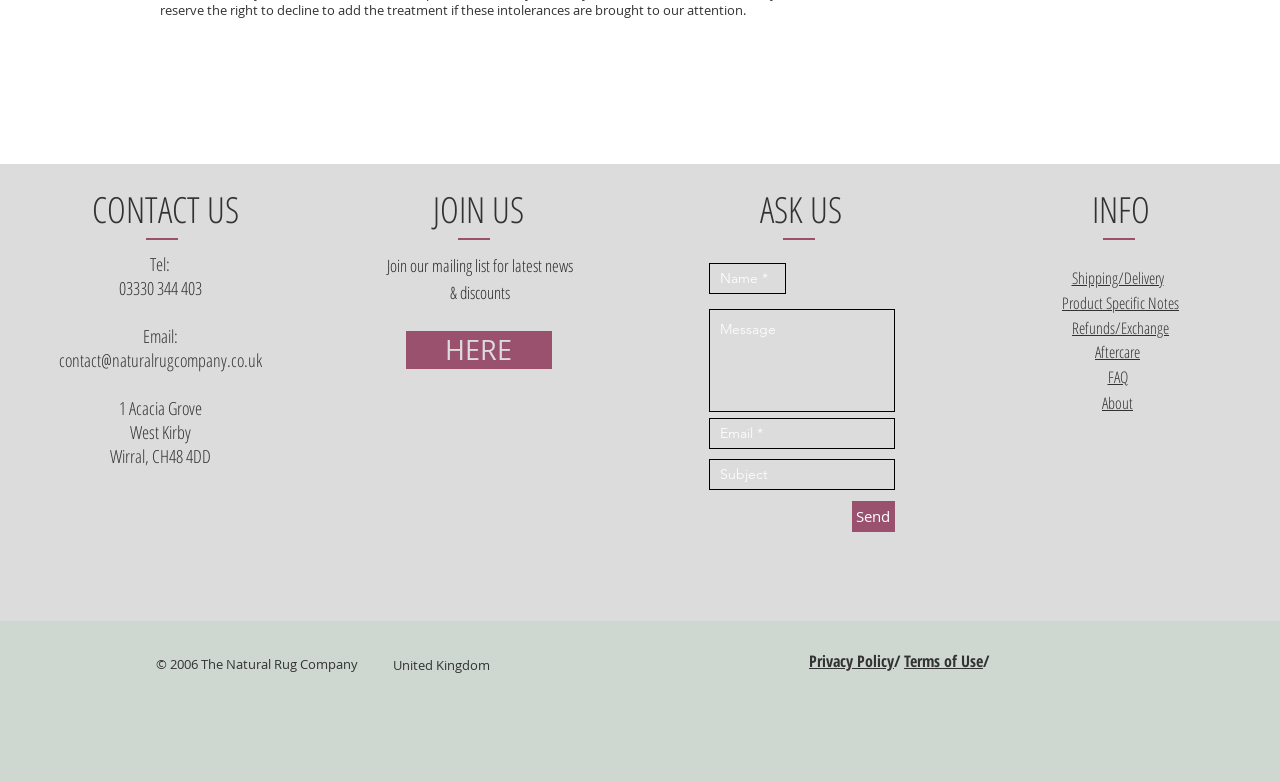Determine the bounding box coordinates for the clickable element to execute this instruction: "Click HERE". Provide the coordinates as four float numbers between 0 and 1, i.e., [left, top, right, bottom].

[0.317, 0.424, 0.431, 0.472]